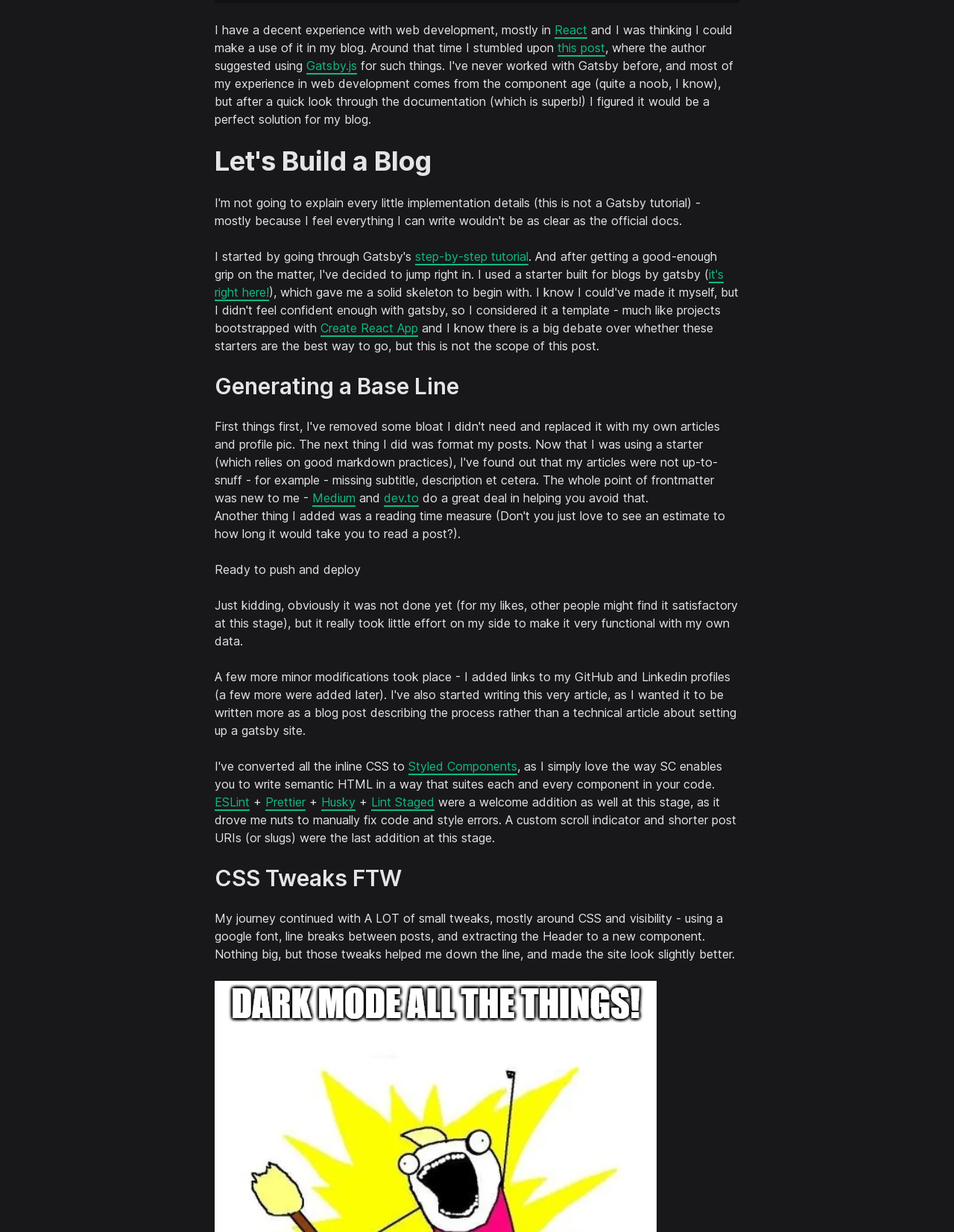What is the purpose of using ESLint, Prettier, Husky, and Lint Staged?
Answer the question in a detailed and comprehensive manner.

The author mentions that these tools were a welcome addition as it drove them nuts to manually fix code and style errors, implying that the purpose of using these tools is to automatically fix code and style errors.